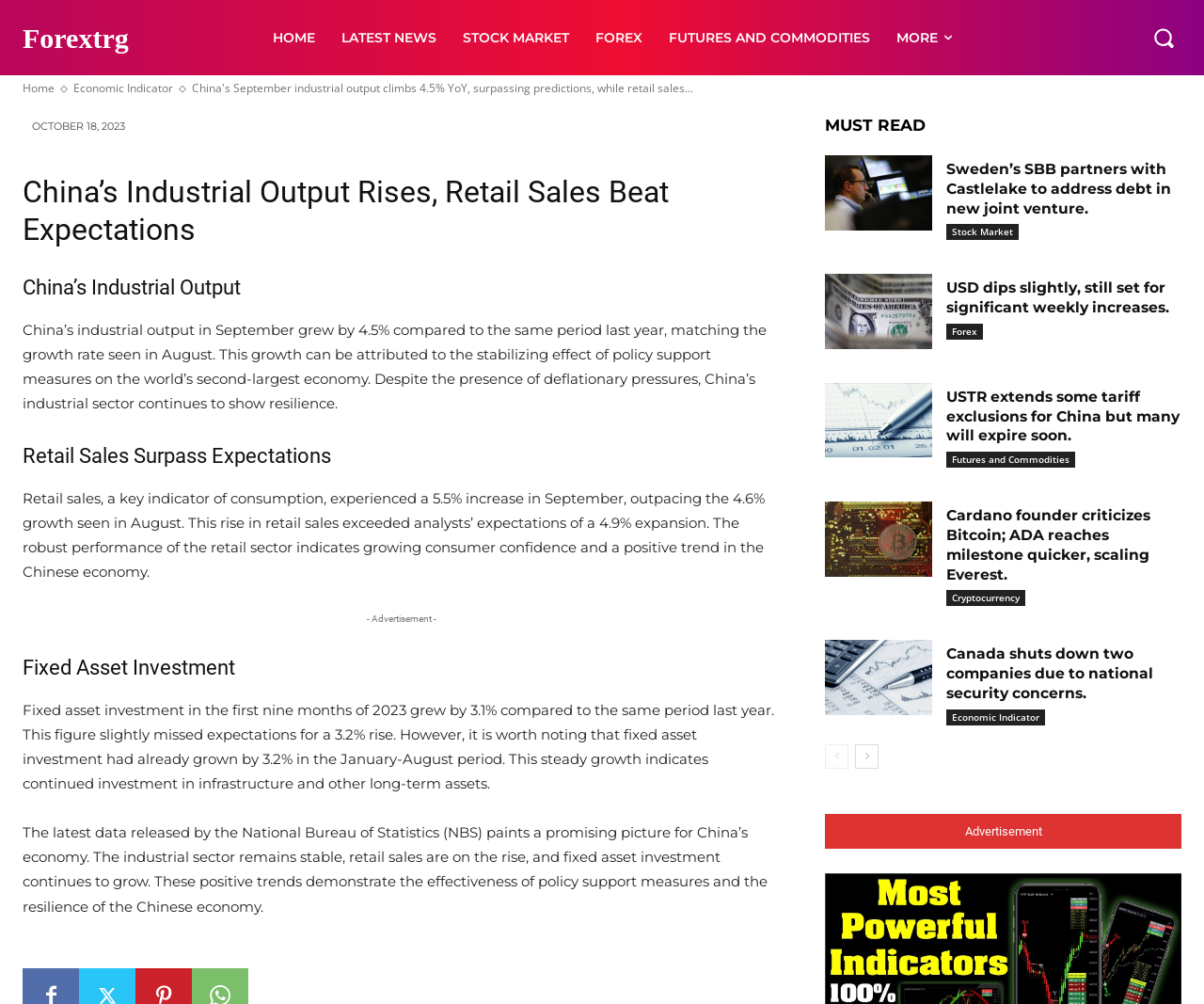Determine the coordinates of the bounding box that should be clicked to complete the instruction: "Go to the 'HOME' page". The coordinates should be represented by four float numbers between 0 and 1: [left, top, right, bottom].

[0.215, 0.0, 0.272, 0.075]